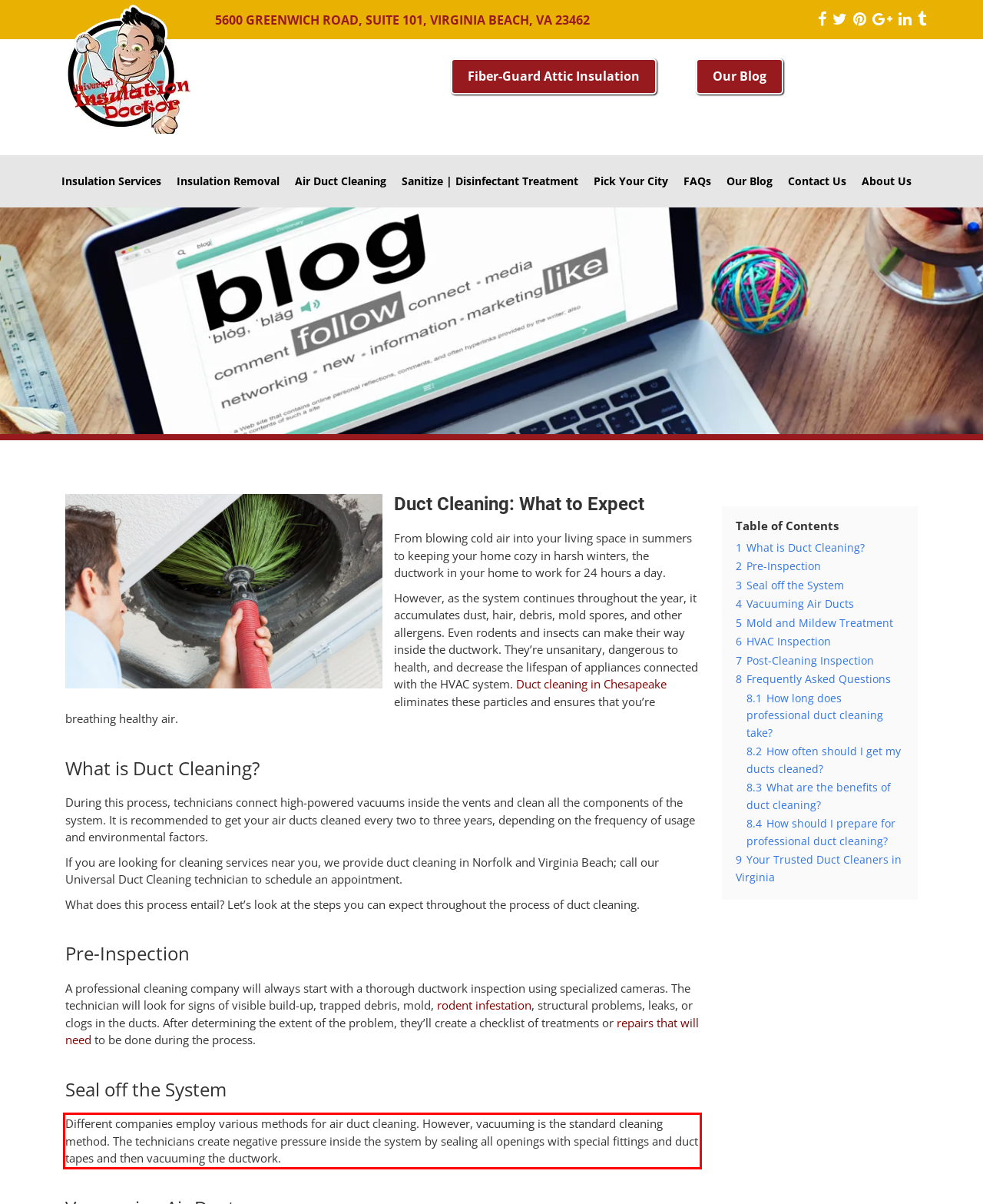Analyze the screenshot of a webpage where a red rectangle is bounding a UI element. Extract and generate the text content within this red bounding box.

Different companies employ various methods for air duct cleaning. However, vacuuming is the standard cleaning method. The technicians create negative pressure inside the system by sealing all openings with special fittings and duct tapes and then vacuuming the ductwork.